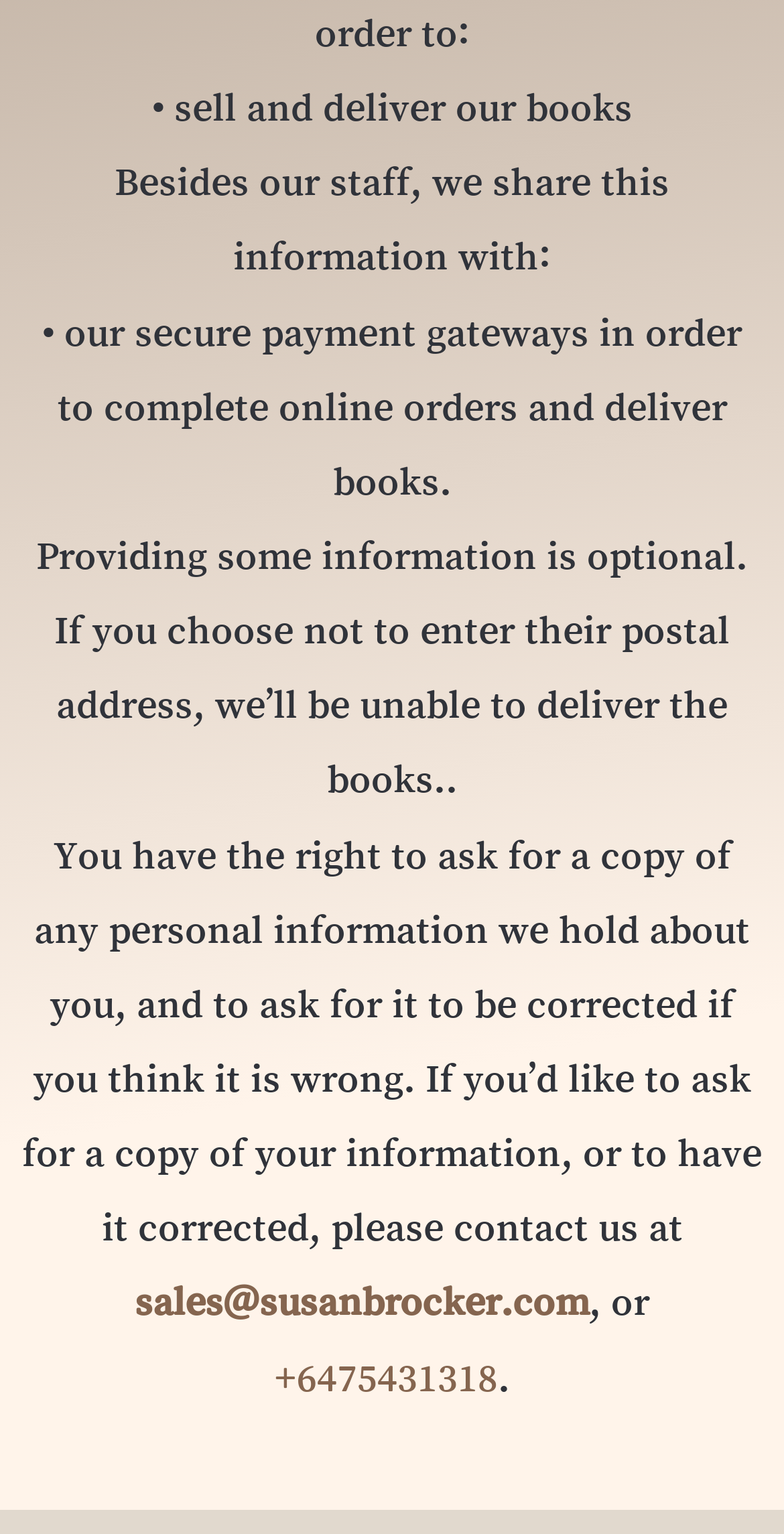What is the email address to contact for personal information? Analyze the screenshot and reply with just one word or a short phrase.

sales@susanbrocker.com